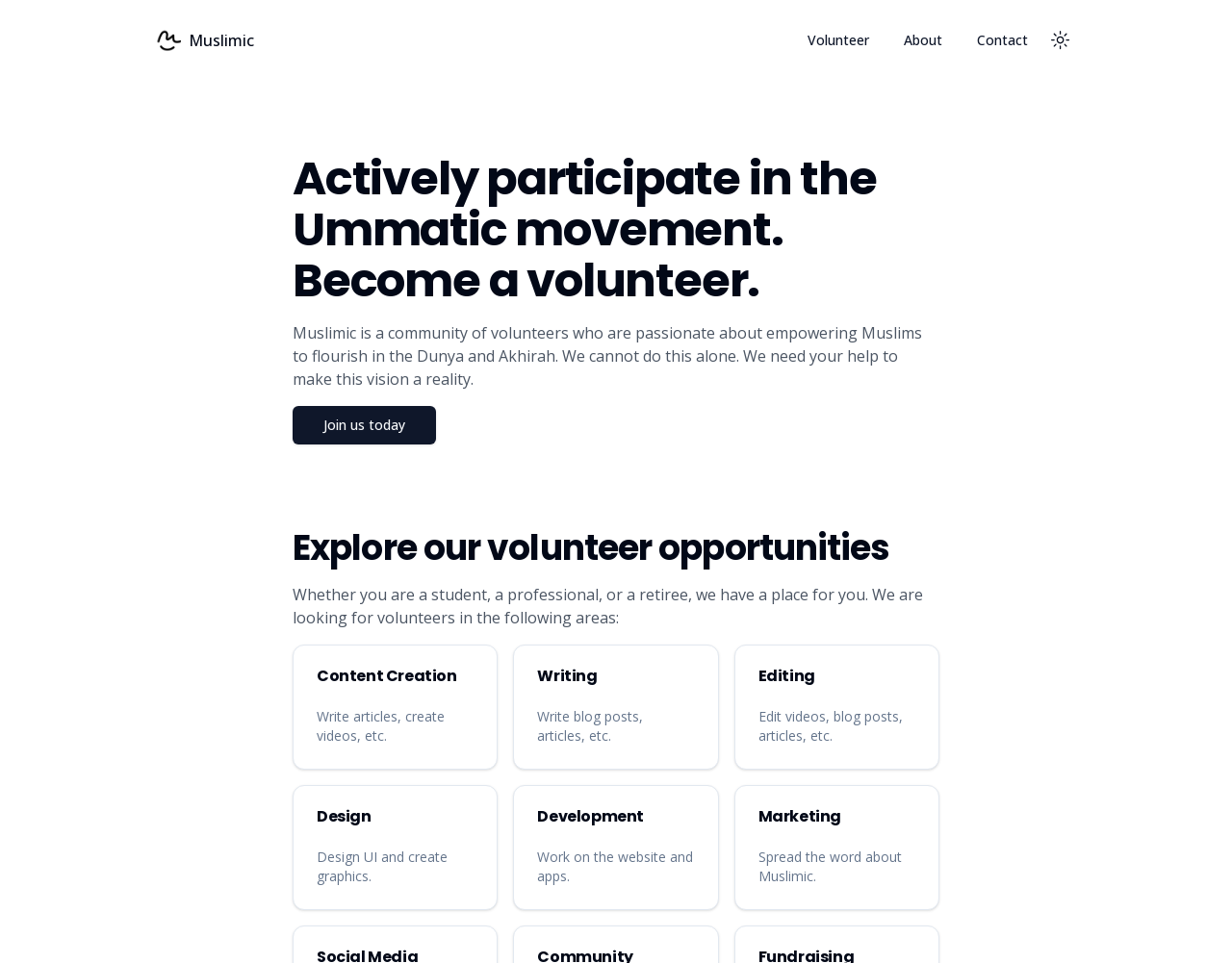Look at the image and write a detailed answer to the question: 
What is the call-to-action button below the heading?

I looked at the heading 'Actively participate in the Ummatic movement. Become a volunteer.' and found a button below it with the text 'Join us today'.